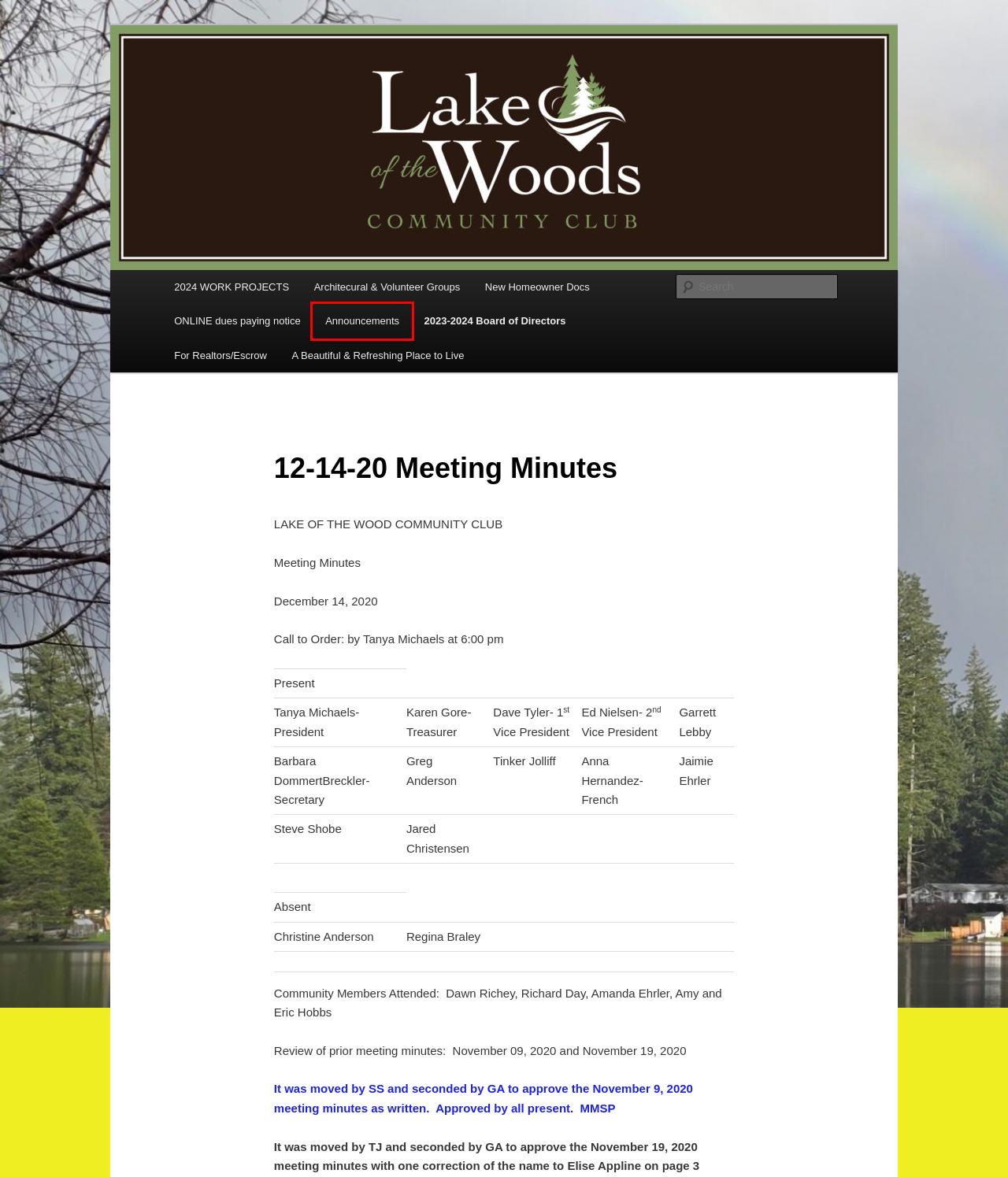Given a screenshot of a webpage with a red bounding box, please pick the webpage description that best fits the new webpage after clicking the element inside the bounding box. Here are the candidates:
A. Announcements – the latest and greatest! | Lake of the Woods Community Club
B. Our Board of Directors for 2024 | Lake of the Woods Community Club
C. Homeowner Docs | Lake of the Woods Community Club
D. Lake of the Woods Community Club | A Refreshing Place to Live
E. ONLINE dues paying notice | Lake of the Woods Community Club
F. A Beautiful & Refreshing Place to Live | Lake of the Woods Community Club
G. 2024 WORK PROJECTS | Lake of the Woods Community Club
H. Architectural Committee and Volunteer Committees | Lake of the Woods Community Club

A